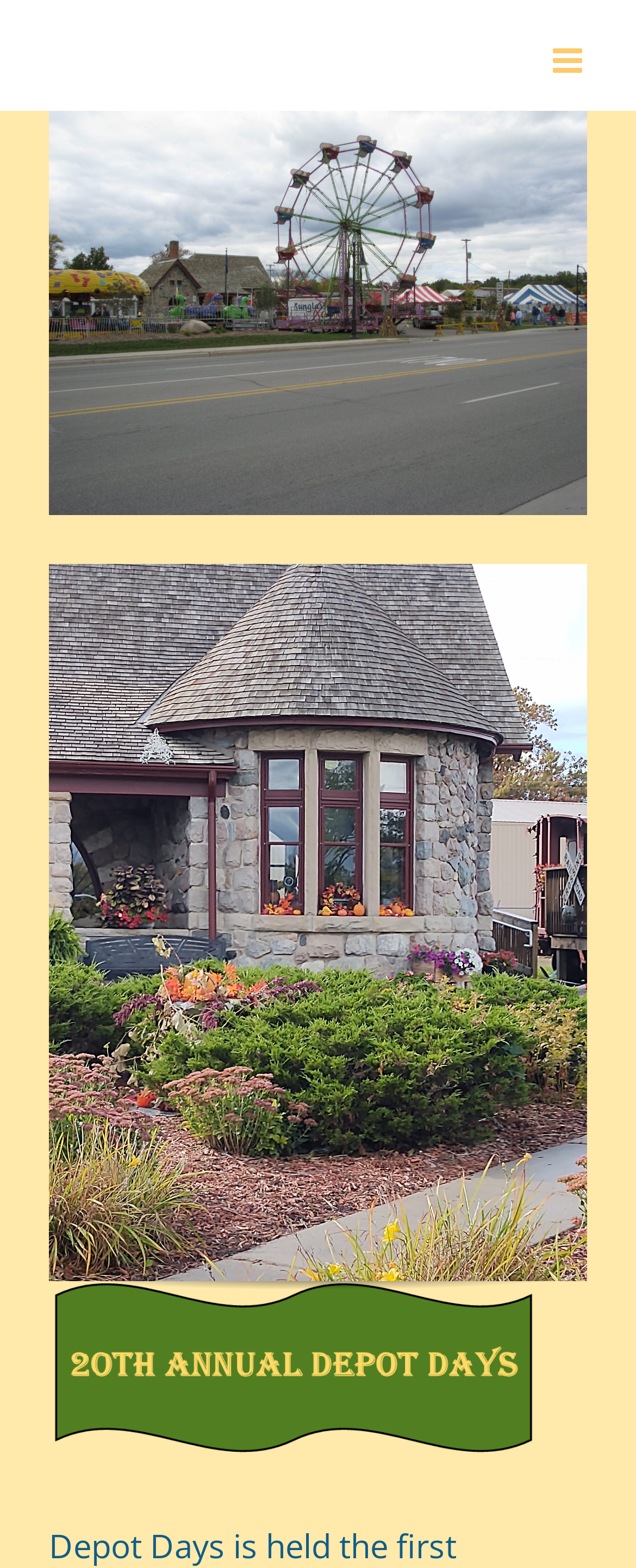Determine the bounding box of the UI element mentioned here: "aria-label="Toggle mobile menu"". The coordinates must be in the format [left, top, right, bottom] with values ranging from 0 to 1.

[0.869, 0.028, 0.923, 0.05]